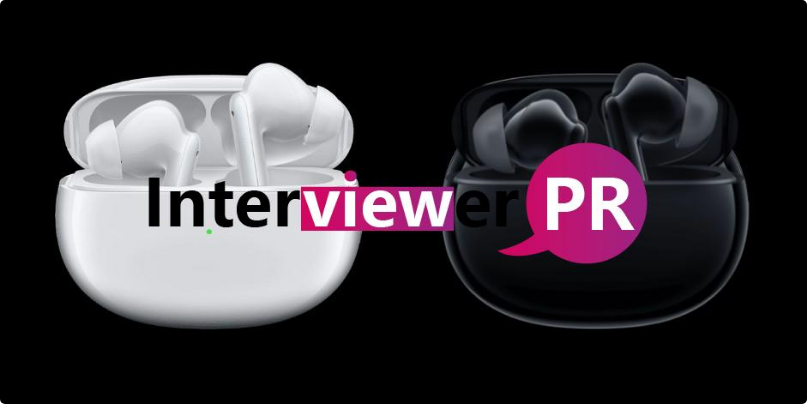Outline with detail what the image portrays.

The image features a striking visual of the Oppo Enco X true wireless earbuds, presented in two sleek colors: white and black. Each pair is shown with a modern and ergonomic design, emphasizing their stylish appearance and advanced audio technology. The backdrop is a simple black, highlighting the earbuds and allowing their details to stand out. Overlaying the image is the logo of "Interviewer PR," suggesting a promotional or news-related context surrounding the latest updates on these audio devices. This visually appealing representation aligns with the article titled "Oppo Enco X: New update announced," which discusses new features and enhancements for the Enco series headphones. The focus on the earbuds implies a connection to the excitement generated by their upcoming software updates.